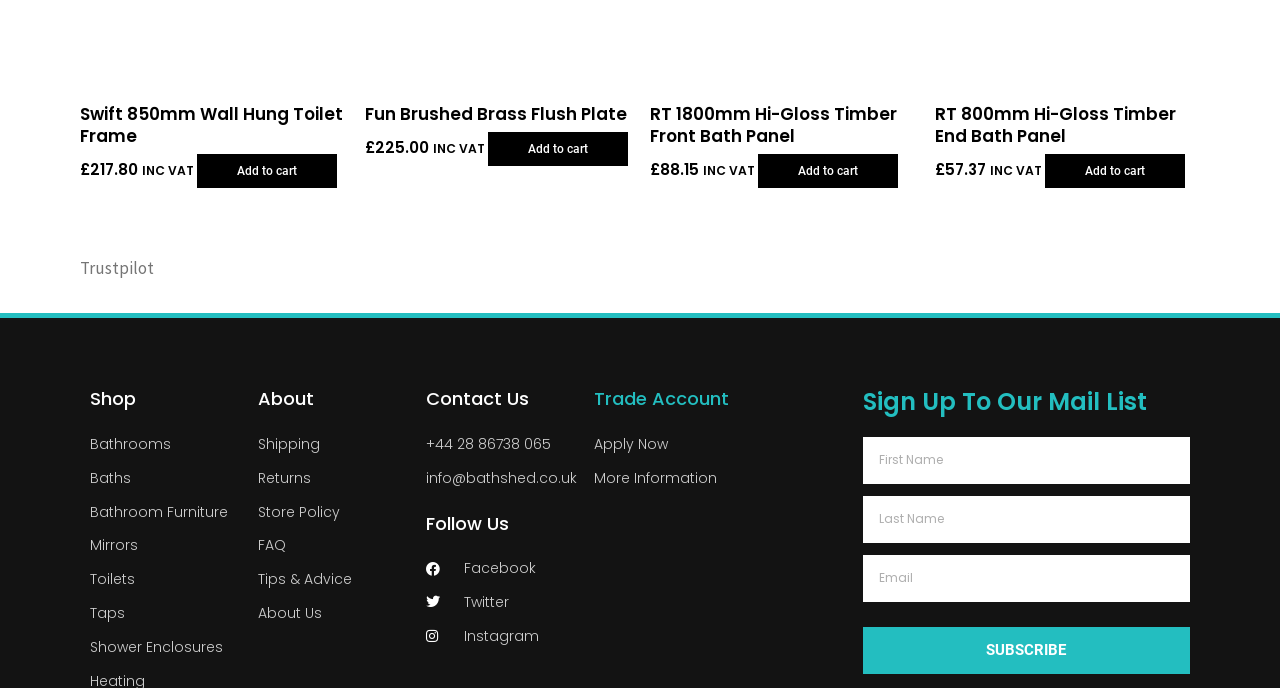Pinpoint the bounding box coordinates of the area that must be clicked to complete this instruction: "Contact us via phone".

[0.333, 0.625, 0.448, 0.667]